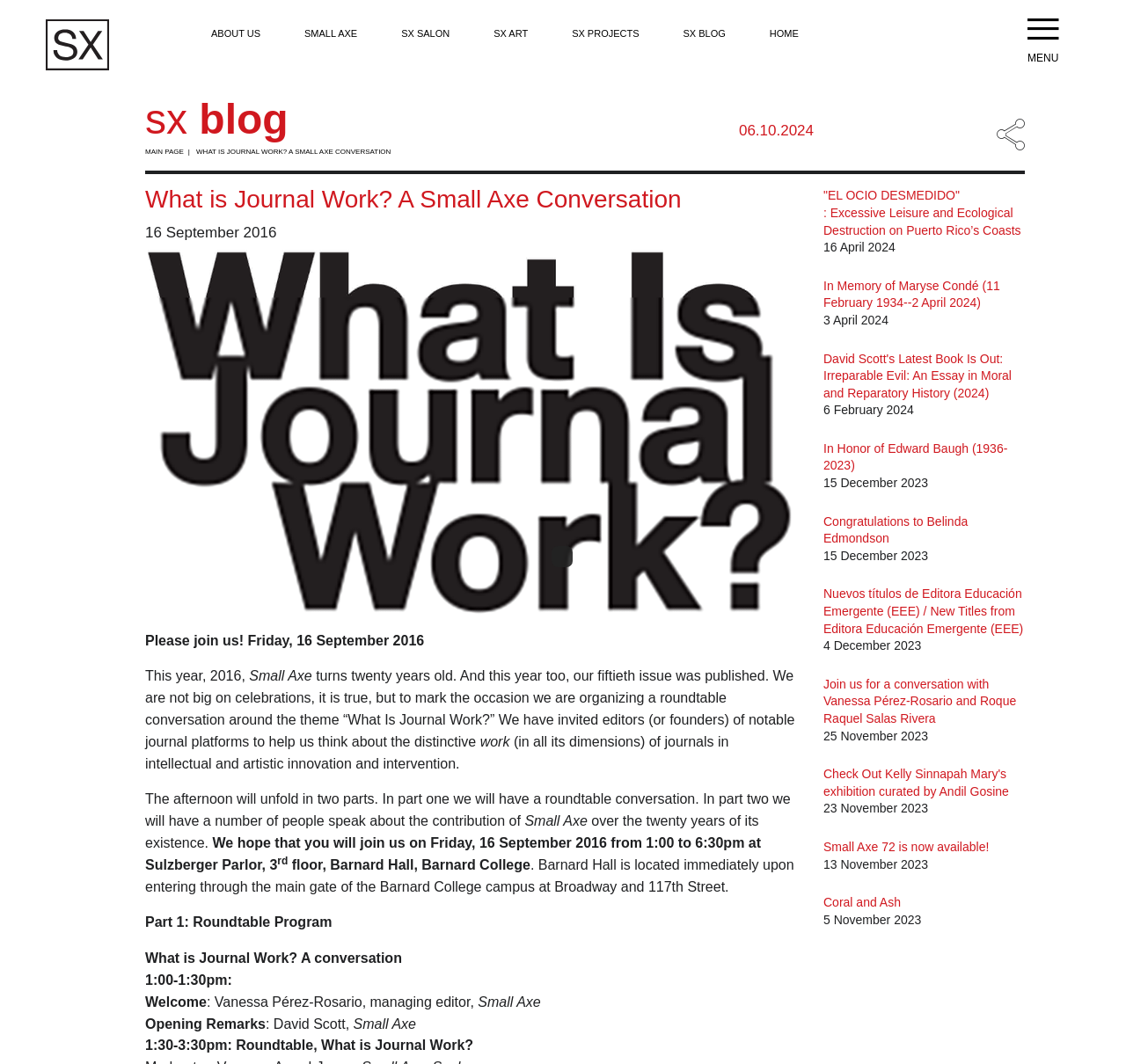Provide a comprehensive caption for the webpage.

The webpage is about the Small Axe Project, a journal platform that is celebrating its 20th anniversary. At the top of the page, there is a navigation menu with links to different sections of the website, including "About Us", "Small Axe", "SX Salon", "SX Art", "SX Projects", and "SX Blog". Below the navigation menu, there is a heading that reads "sx blog" and a date "06.10.2024".

The main content of the page is a conversation about "What is Journal Work?" which is a roundtable discussion organized by Small Axe to mark its 20th anniversary. The conversation is scheduled to take place on Friday, 16 September 2016, from 1:00 to 6:30 pm at Sulzberger Parlor, 3rd floor, Barnard Hall, Barnard College.

The page also features a poster image related to the event, as well as a detailed program of the roundtable conversation, including the speakers and the topics they will discuss. Additionally, there are several articles listed at the bottom of the page, each with a title, a link, and a date, which appear to be blog posts or news articles related to Small Axe.

On the right-hand side of the page, there is a section with a heading "BREADCRUMB" that lists links to other pages on the website, including the main page, and a section with a heading "sx blog" that lists several articles with titles, links, and dates.